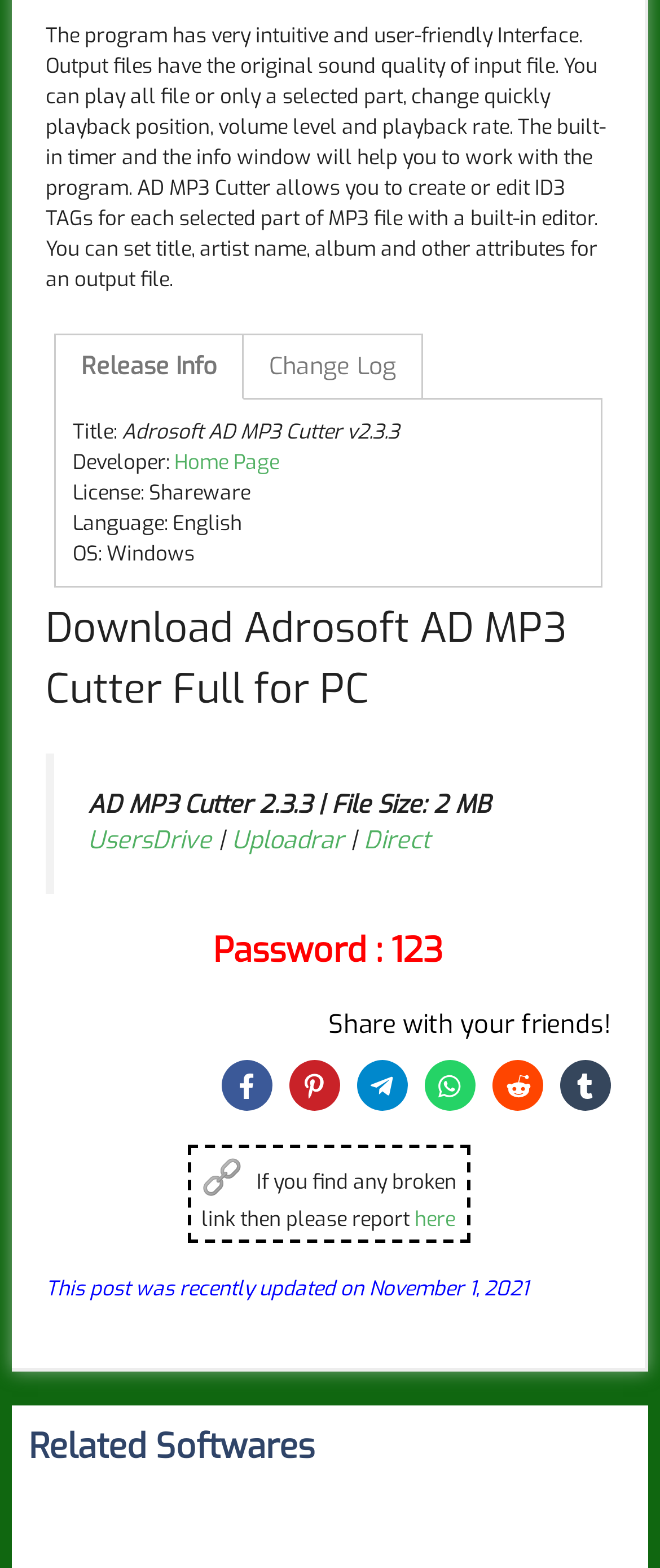Please respond in a single word or phrase: 
What is the name of the software?

Adrosoft AD MP3 Cutter